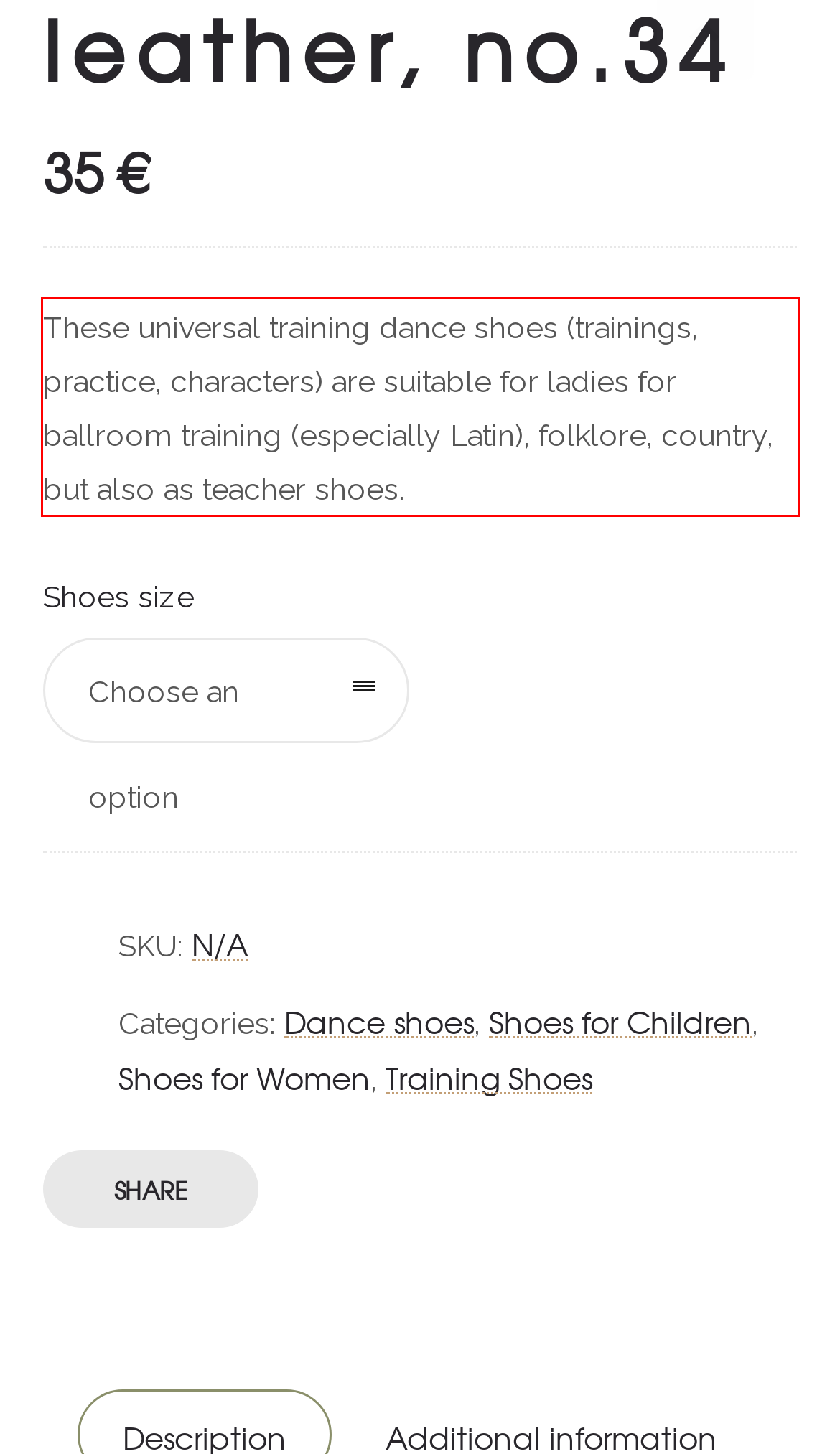Please identify and extract the text from the UI element that is surrounded by a red bounding box in the provided webpage screenshot.

These universal training dance shoes (trainings, practice, characters) are suitable for ladies for ballroom training (especially Latin), folklore, country, but also as teacher shoes.